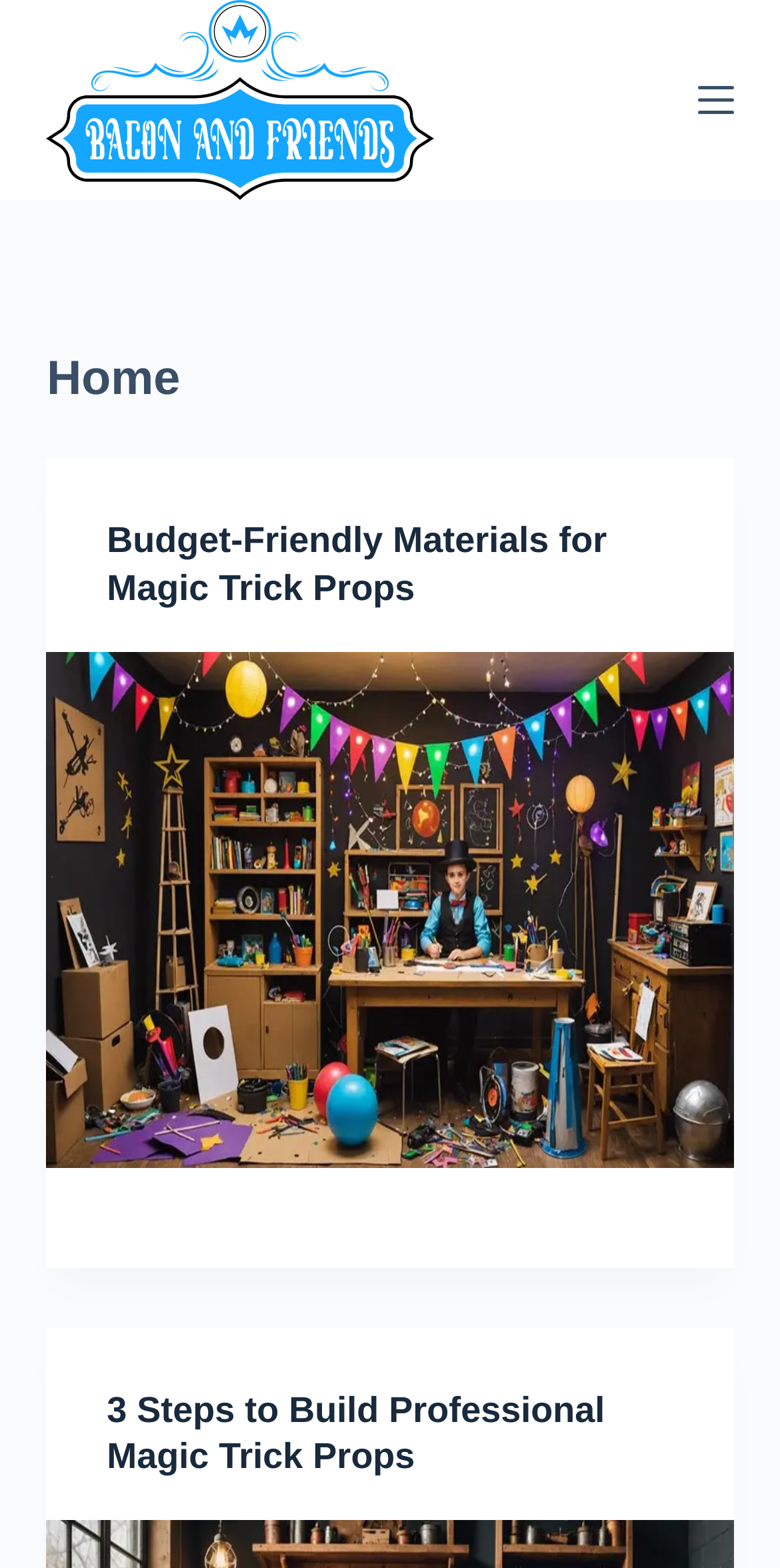Detail the various sections and features present on the webpage.

The webpage is about baconandfriends.com, a website that appears to be related to magic tricks. At the top-left corner, there is a link to "Skip to content". Next to it, there is a logo of the website, which is an image with the text "baconandfriends.com". On the top-right corner, there is a button labeled "Menu".

Below the logo, there is a header section that spans the entire width of the page. It contains a heading that says "Home". Underneath the header, there is an article section that takes up most of the page's content area. The article section is divided into two main sections.

The first section has a heading that reads "Budget-Friendly Materials for Magic Trick Props". Below the heading, there is a link with the same text, and an image that appears to be related to inexpensive magical prop materials.

The second section has a heading that says "3 Steps to Build Professional Magic Trick Props". Below the heading, there is a link with the same text. Both sections are positioned vertically, with the first section located above the second section.